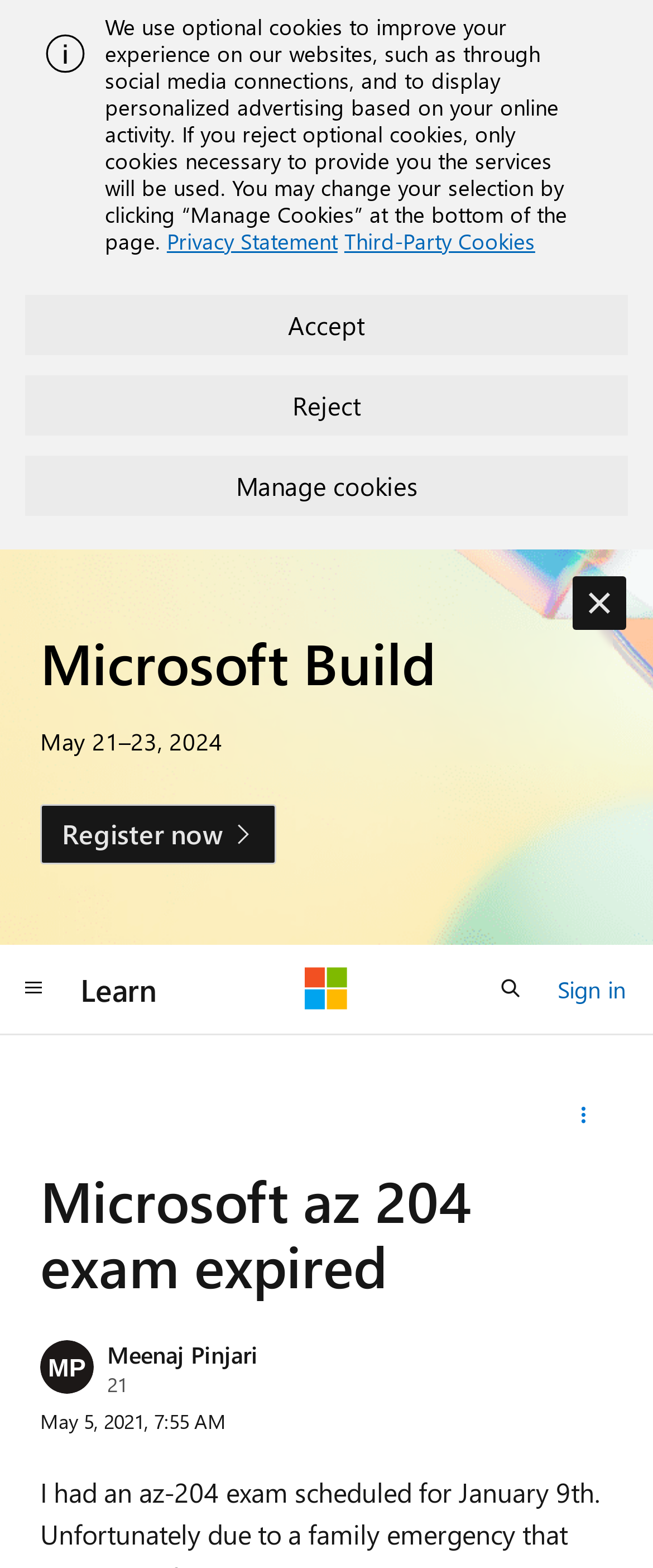Answer the question below using just one word or a short phrase: 
When was the question about the az 204 exam asked?

May 5, 2021, 7:55 AM